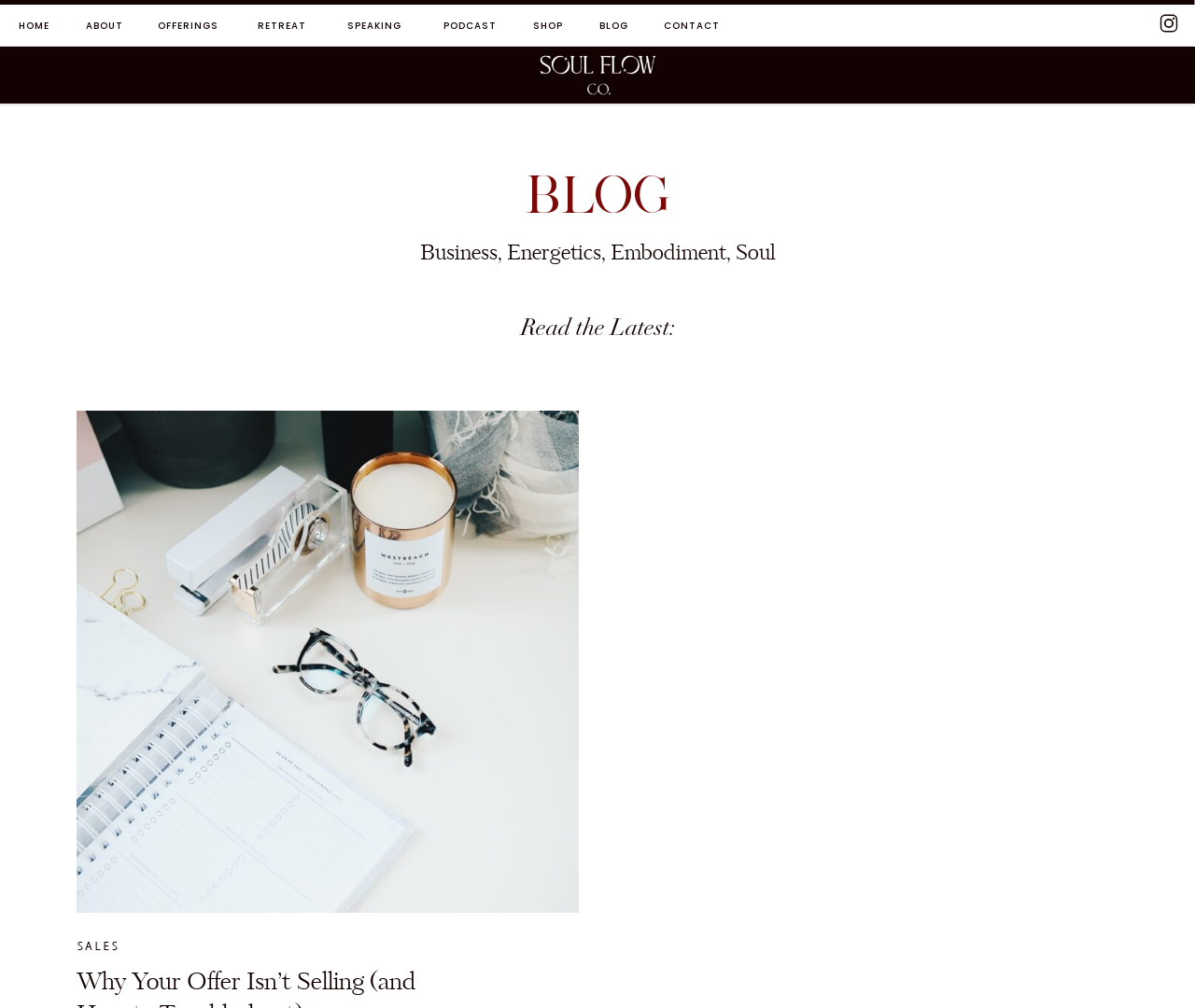Determine the bounding box coordinates of the clickable region to follow the instruction: "check the latest blog posts".

[0.28, 0.165, 0.72, 0.219]